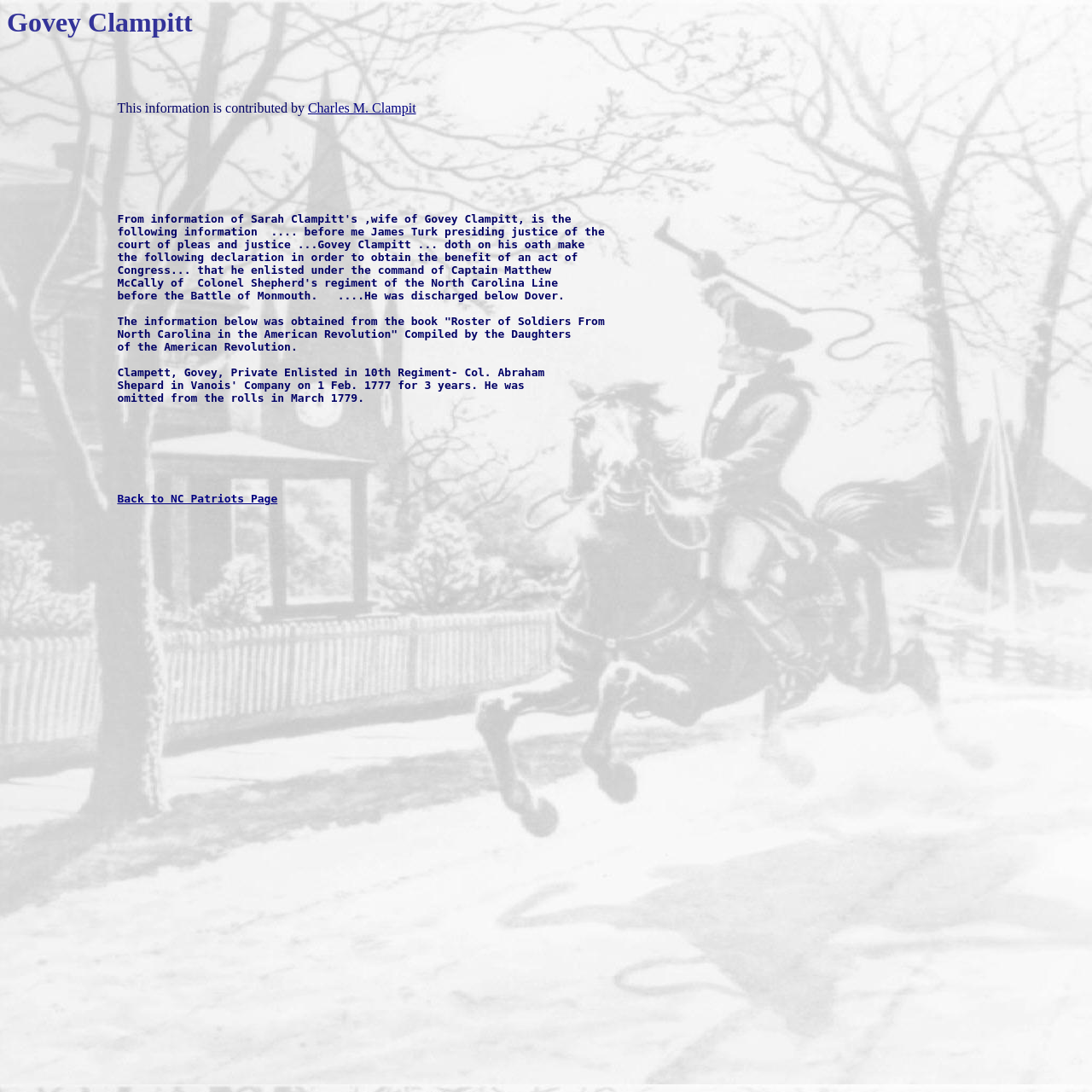Identify the bounding box for the UI element described as: "Back to NC Patriots Page". Ensure the coordinates are four float numbers between 0 and 1, formatted as [left, top, right, bottom].

[0.107, 0.451, 0.254, 0.462]